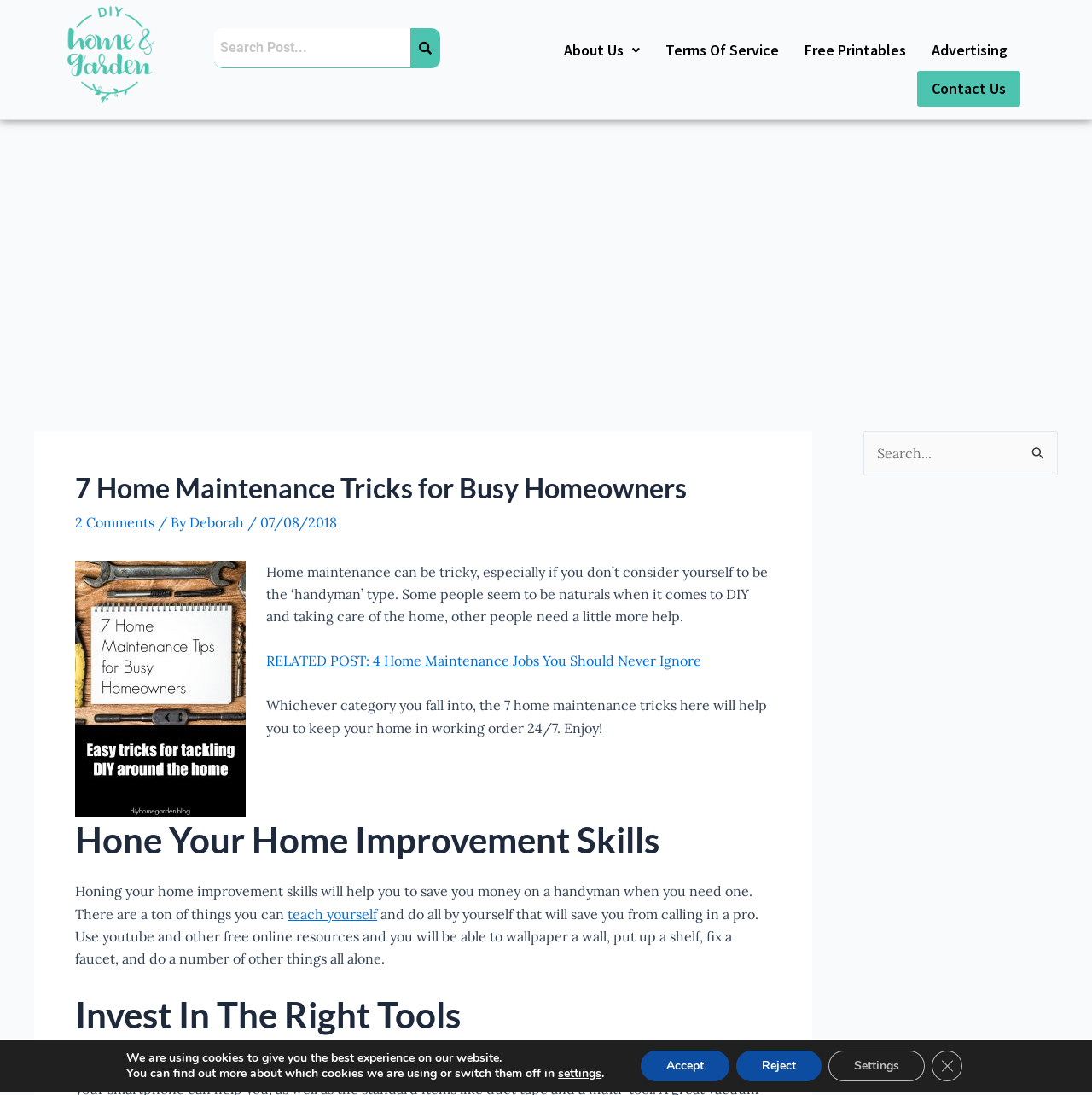What is the author of the webpage? Refer to the image and provide a one-word or short phrase answer.

Deborah